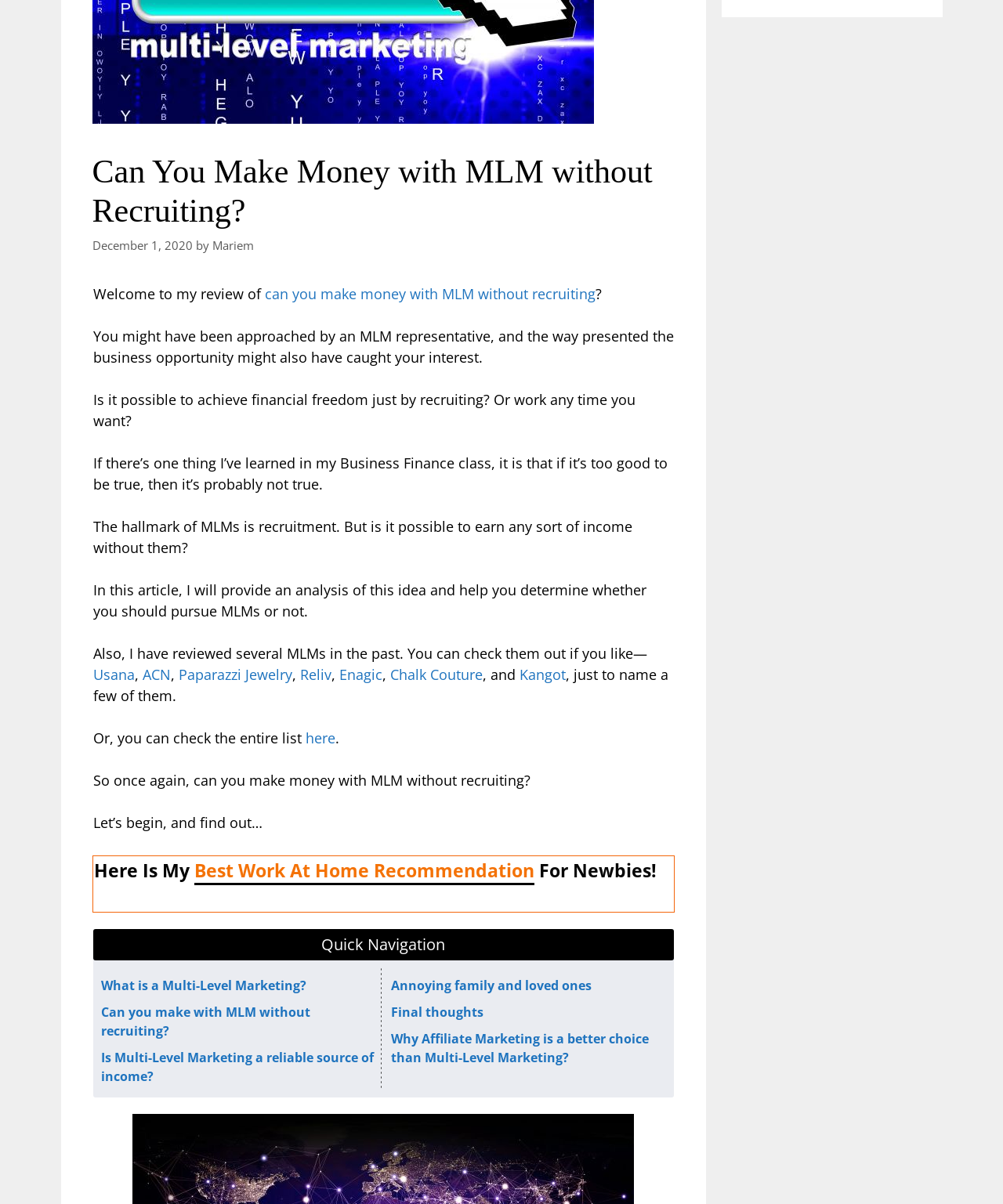Please find the bounding box coordinates (top-left x, top-left y, bottom-right x, bottom-right y) in the screenshot for the UI element described as follows: Speaking

None